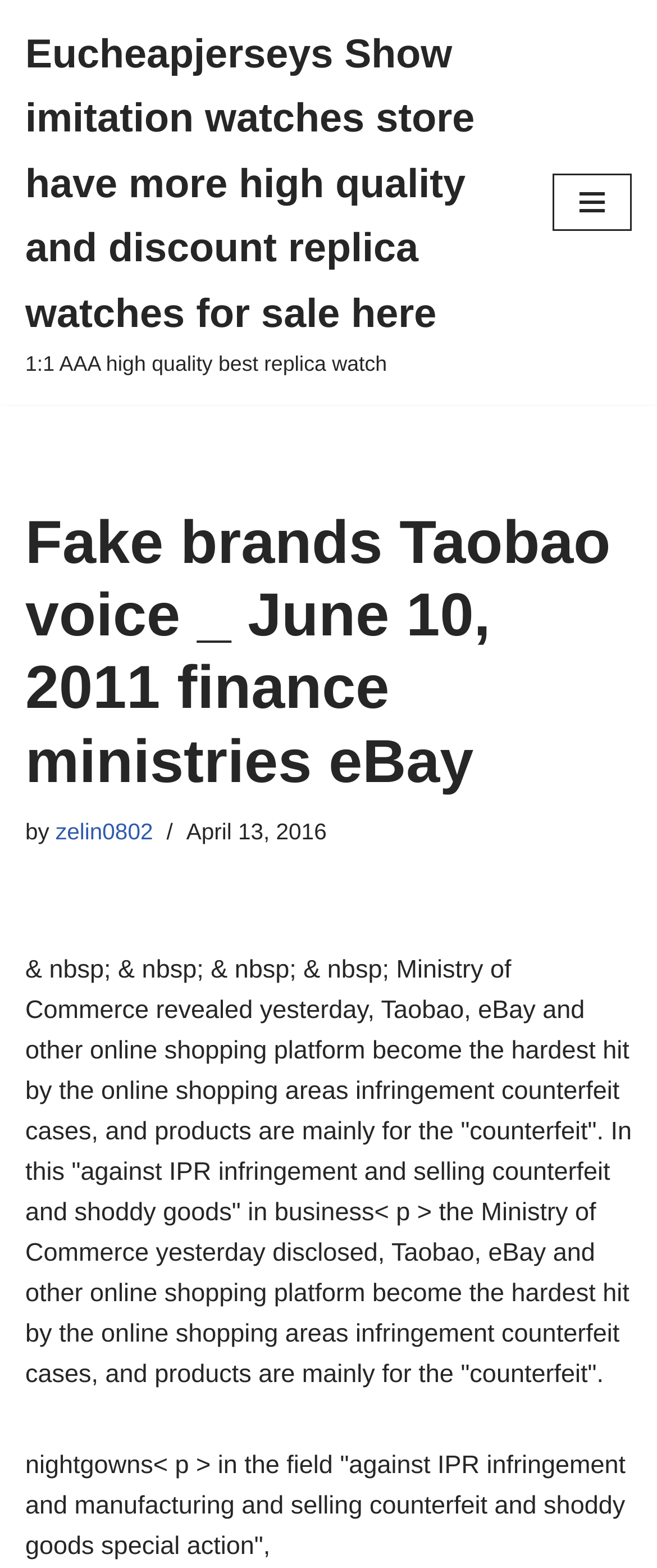Please identify the webpage's heading and generate its text content.

Fake brands Taobao voice _ June 10, 2011 finance ministries eBay